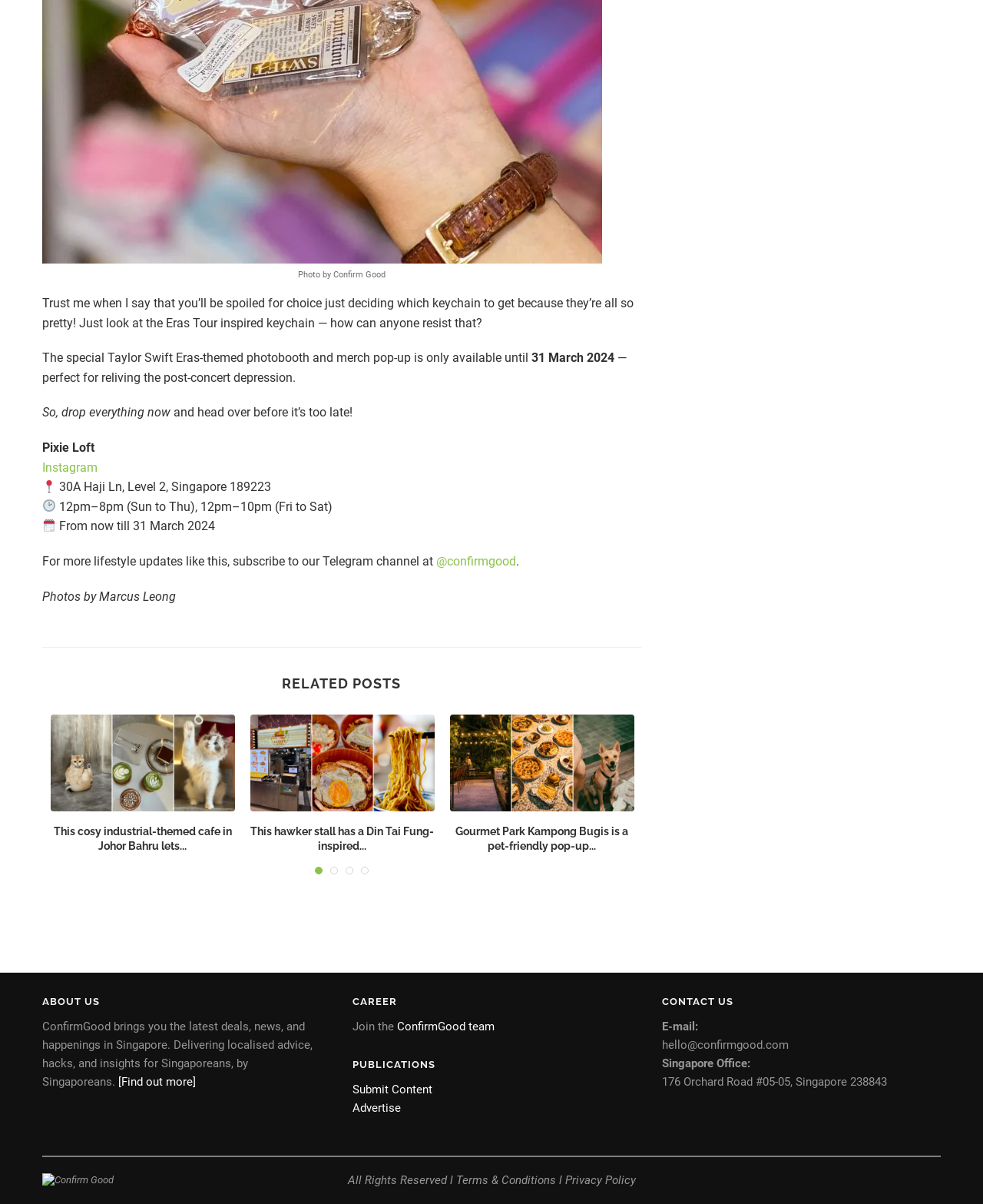Provide the bounding box coordinates for the area that should be clicked to complete the instruction: "View the related post about the cosy industrial-themed cafe in Johor Bahru".

[0.052, 0.594, 0.239, 0.674]